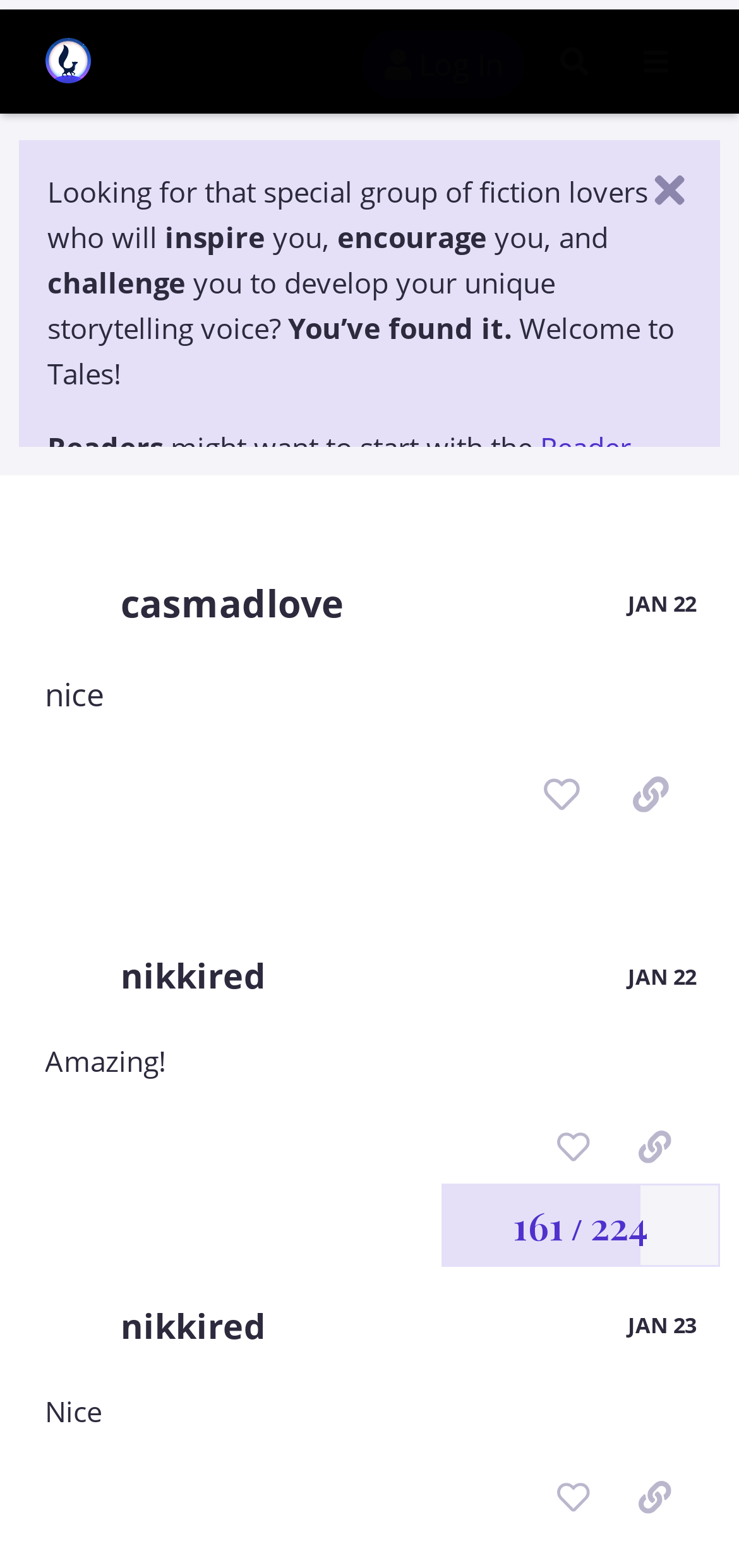Please predict the bounding box coordinates of the element's region where a click is necessary to complete the following instruction: "Click the button to share a link to post #155 by @nikkired". The coordinates should be represented by four float numbers between 0 and 1, i.e., [left, top, right, bottom].

[0.831, 0.935, 0.942, 0.98]